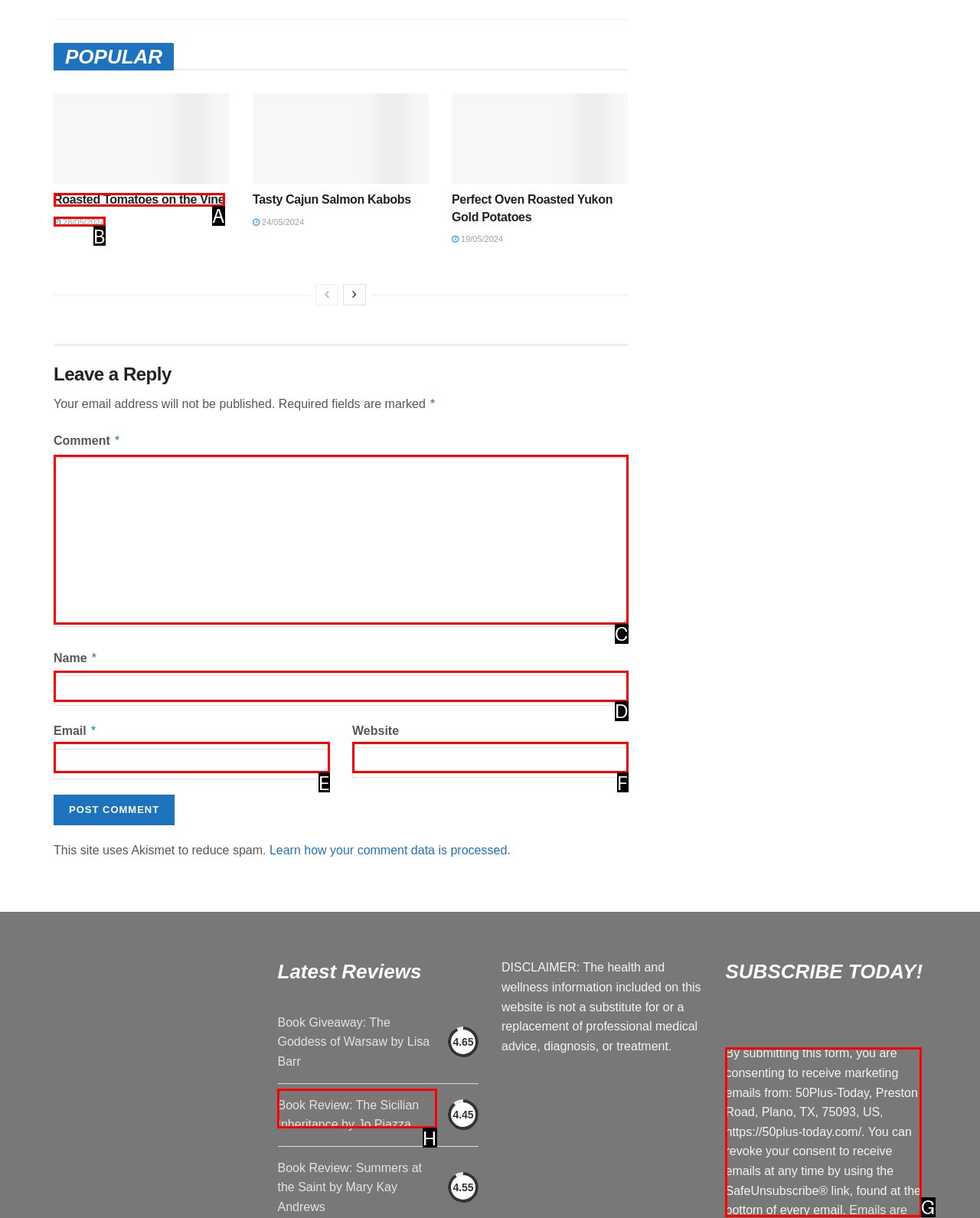Select the appropriate HTML element to click on to finish the task: Subscribe by submitting the form.
Answer with the letter corresponding to the selected option.

G